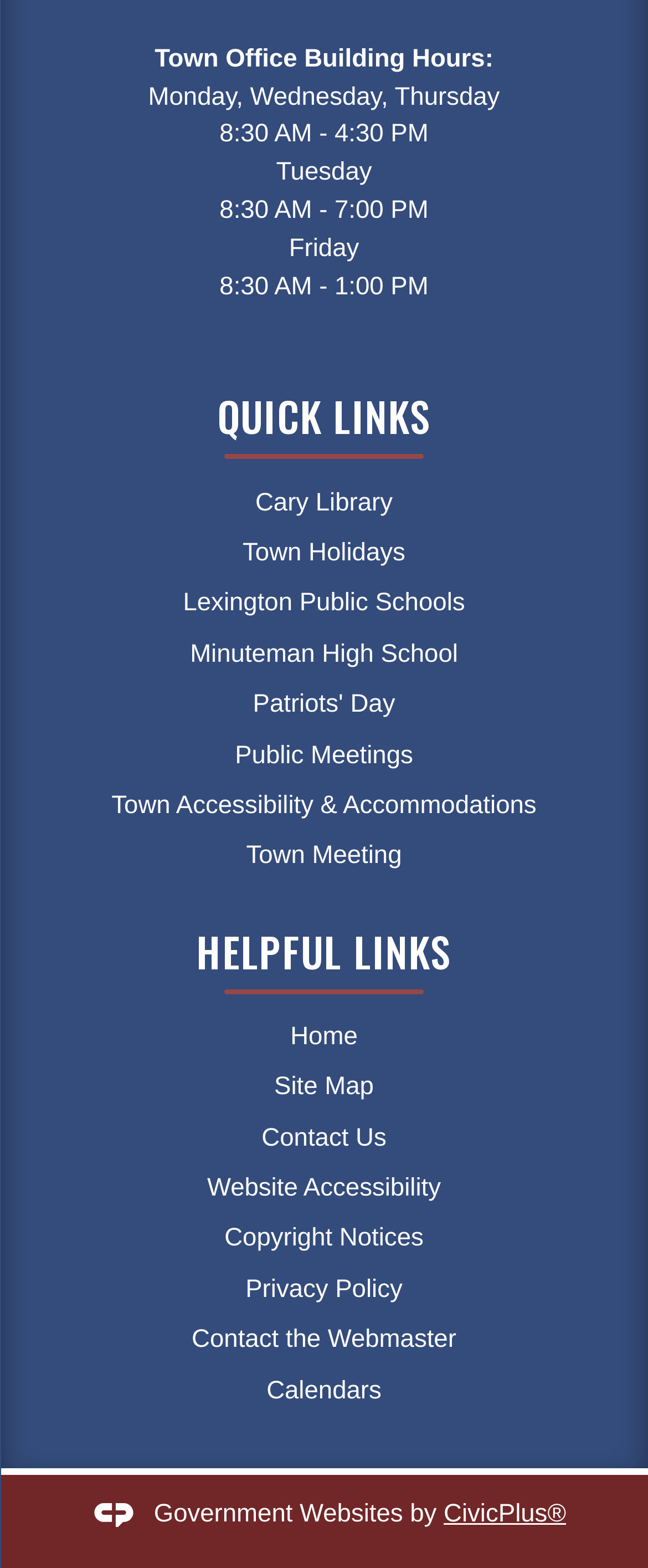Please identify the bounding box coordinates of the clickable area that will fulfill the following instruction: "Check town holidays". The coordinates should be in the format of four float numbers between 0 and 1, i.e., [left, top, right, bottom].

[0.374, 0.344, 0.626, 0.362]